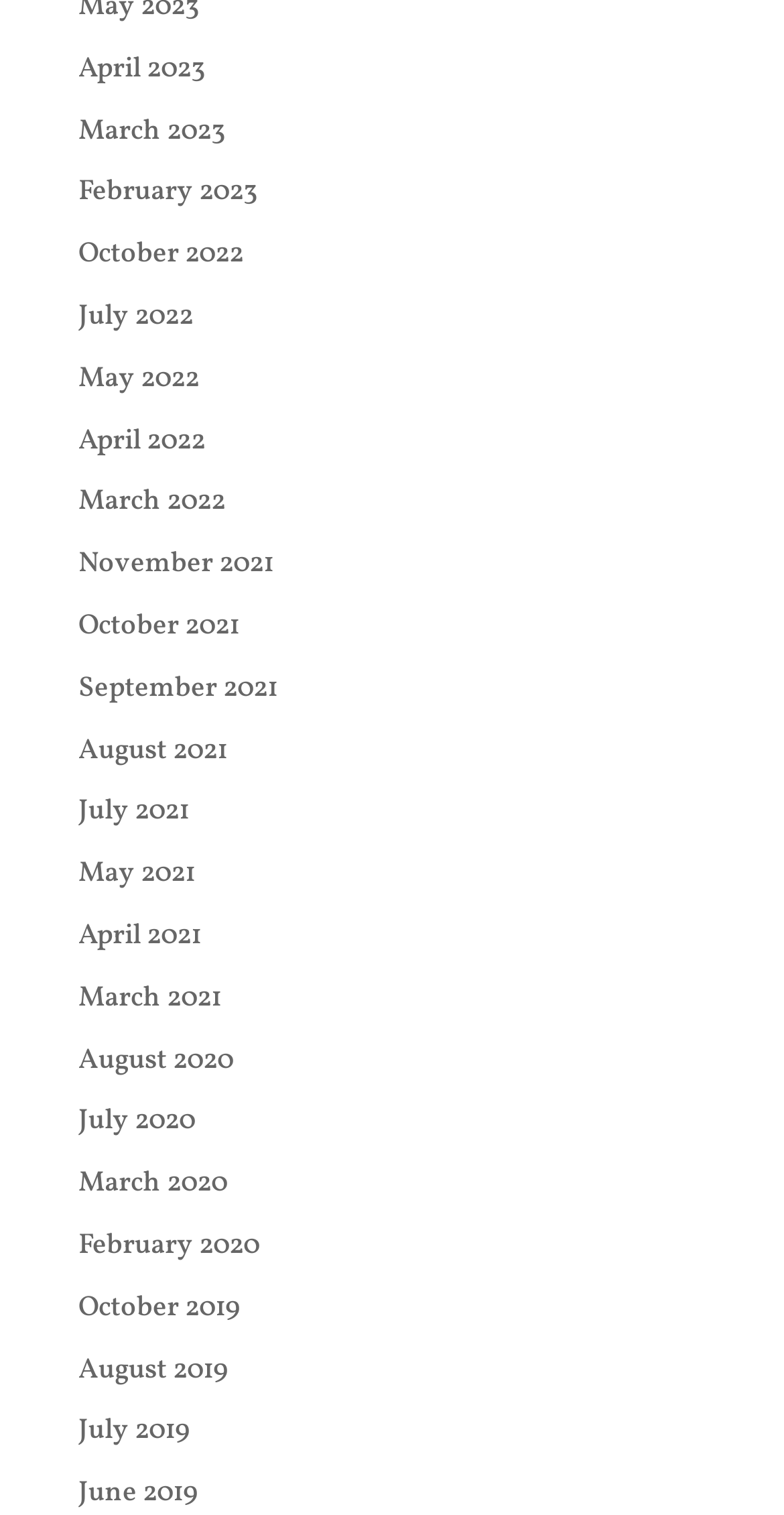Identify the coordinates of the bounding box for the element that must be clicked to accomplish the instruction: "go to March 2022".

[0.1, 0.319, 0.287, 0.344]